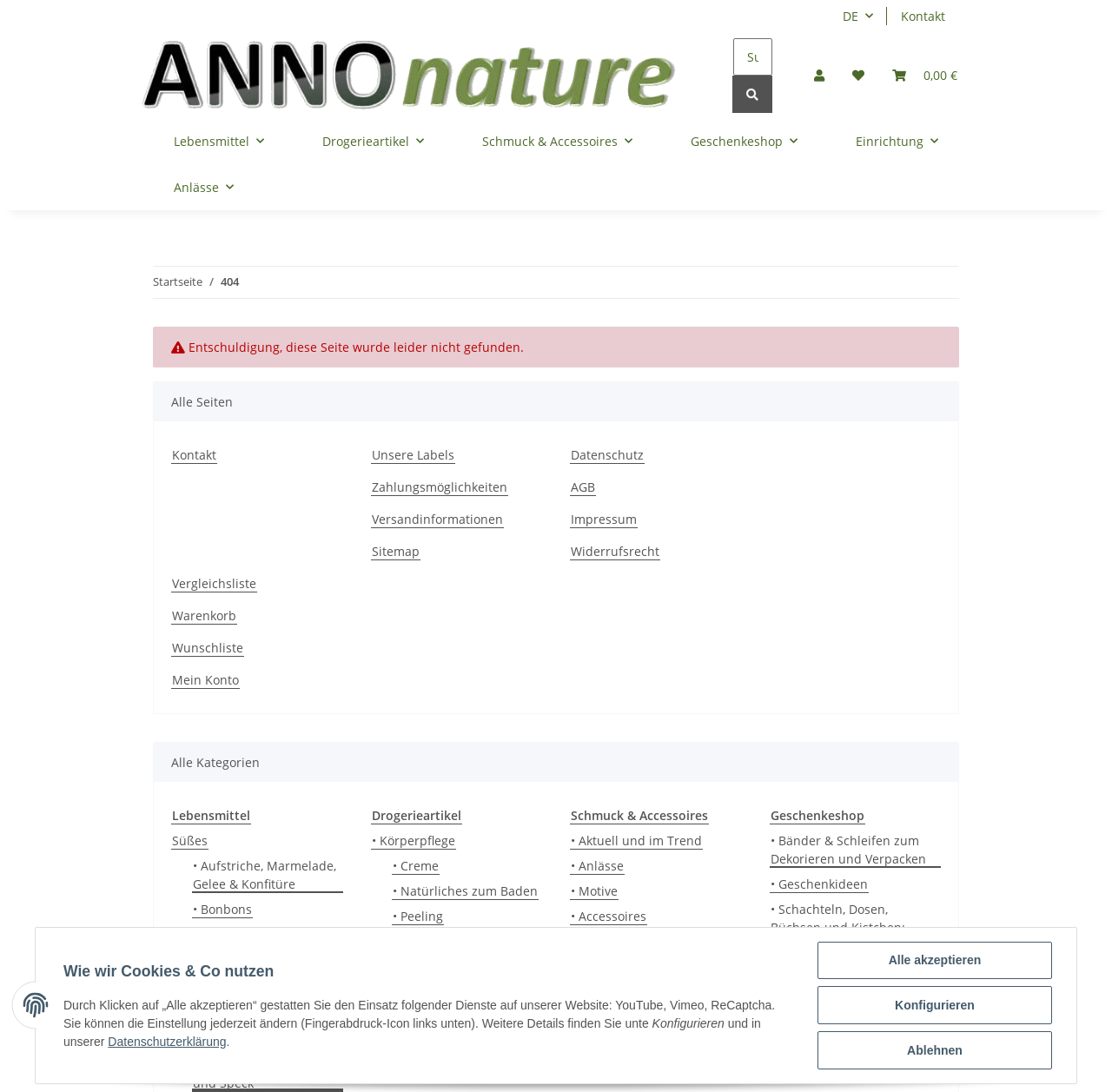What is the purpose of the search bar?
From the details in the image, answer the question comprehensively.

The search bar is located in the top-center of the webpage, and it allows users to search for specific products on the website. This can be inferred from the placeholder text 'Suchen' which means 'Search' in German.